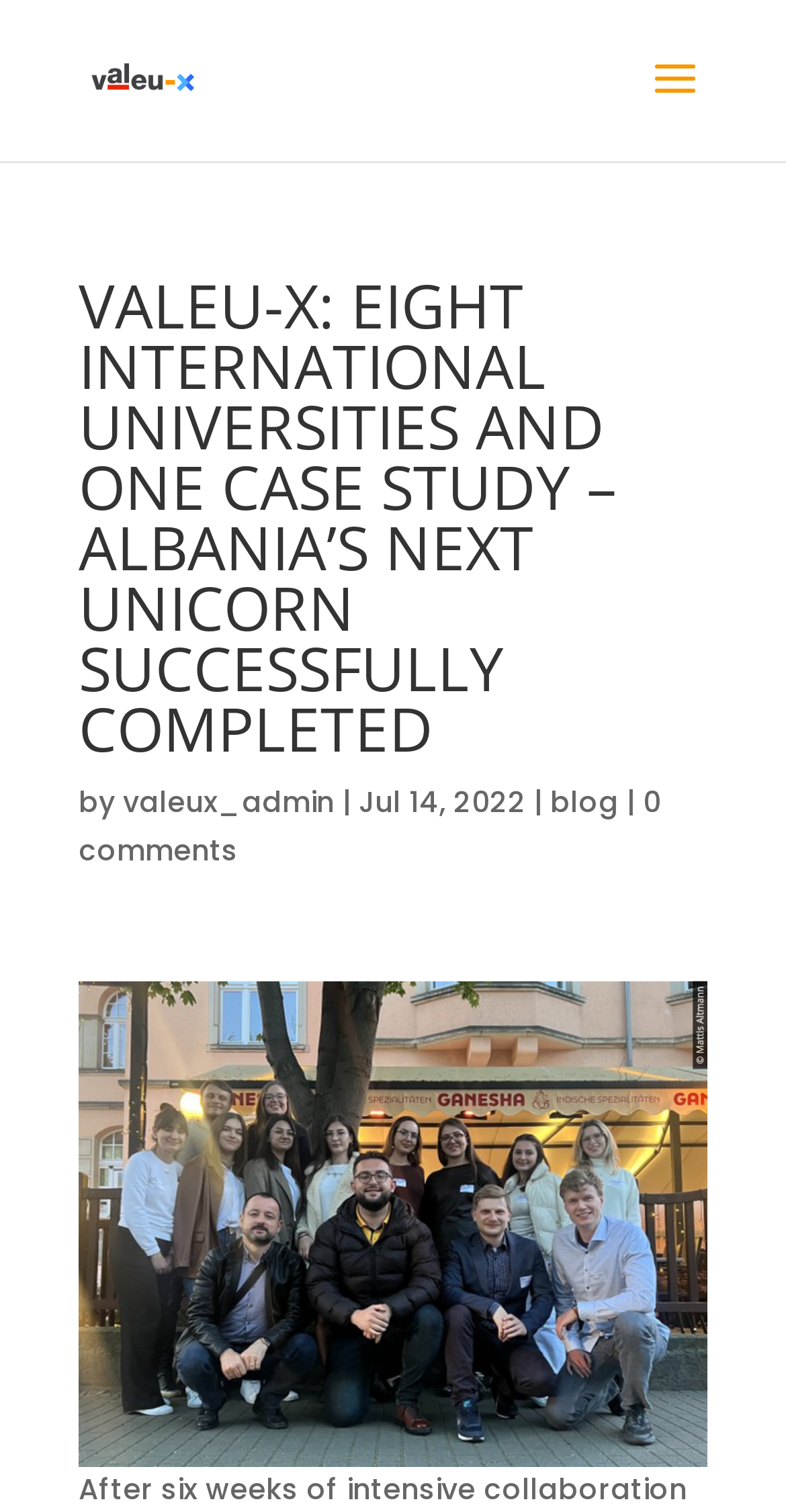Please respond to the question with a concise word or phrase:
What is the name of the platform mentioned?

VALEU-X